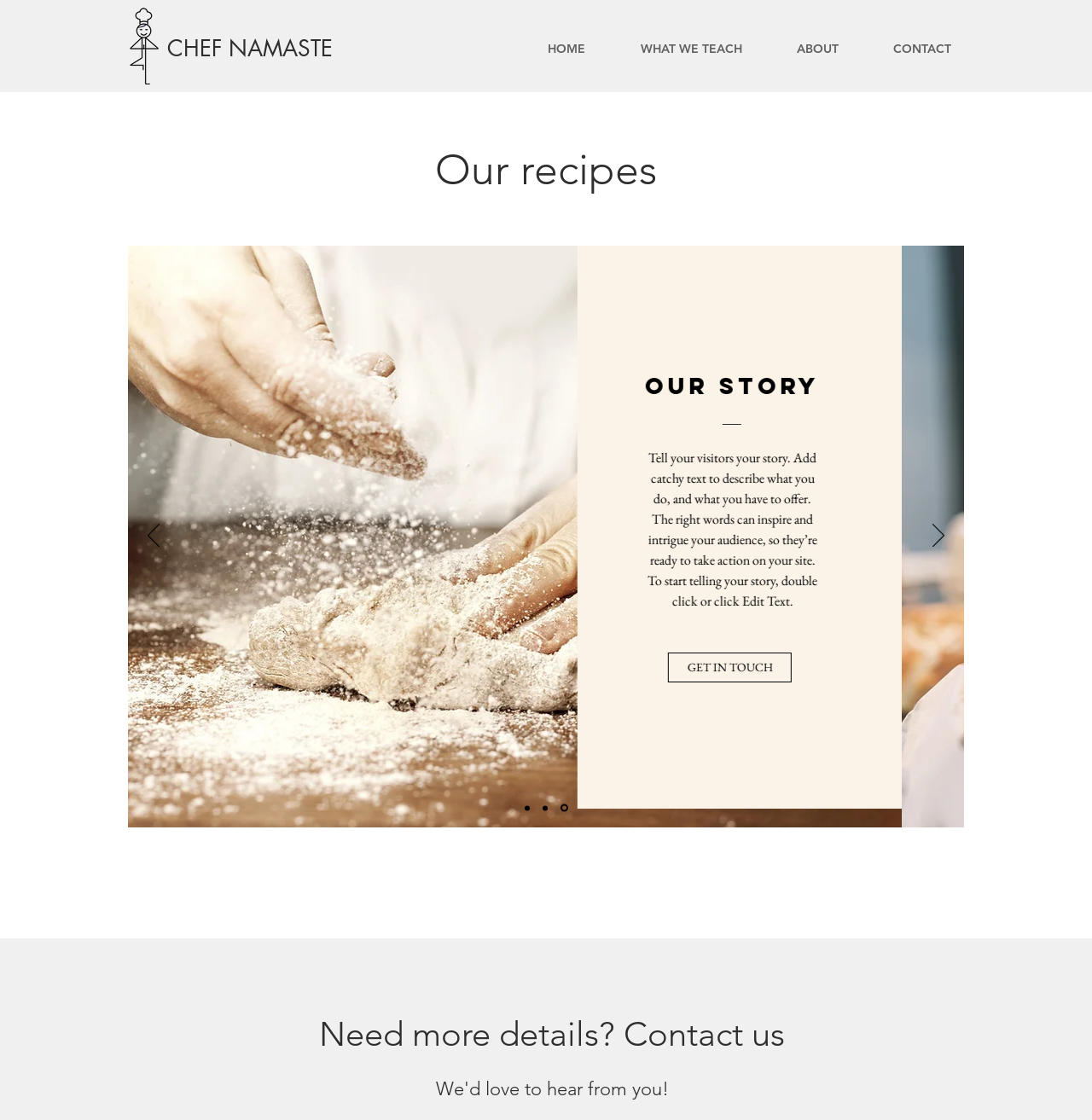Determine the bounding box coordinates for the region that must be clicked to execute the following instruction: "Click the 'CONTACT' link".

[0.78, 0.034, 0.883, 0.054]